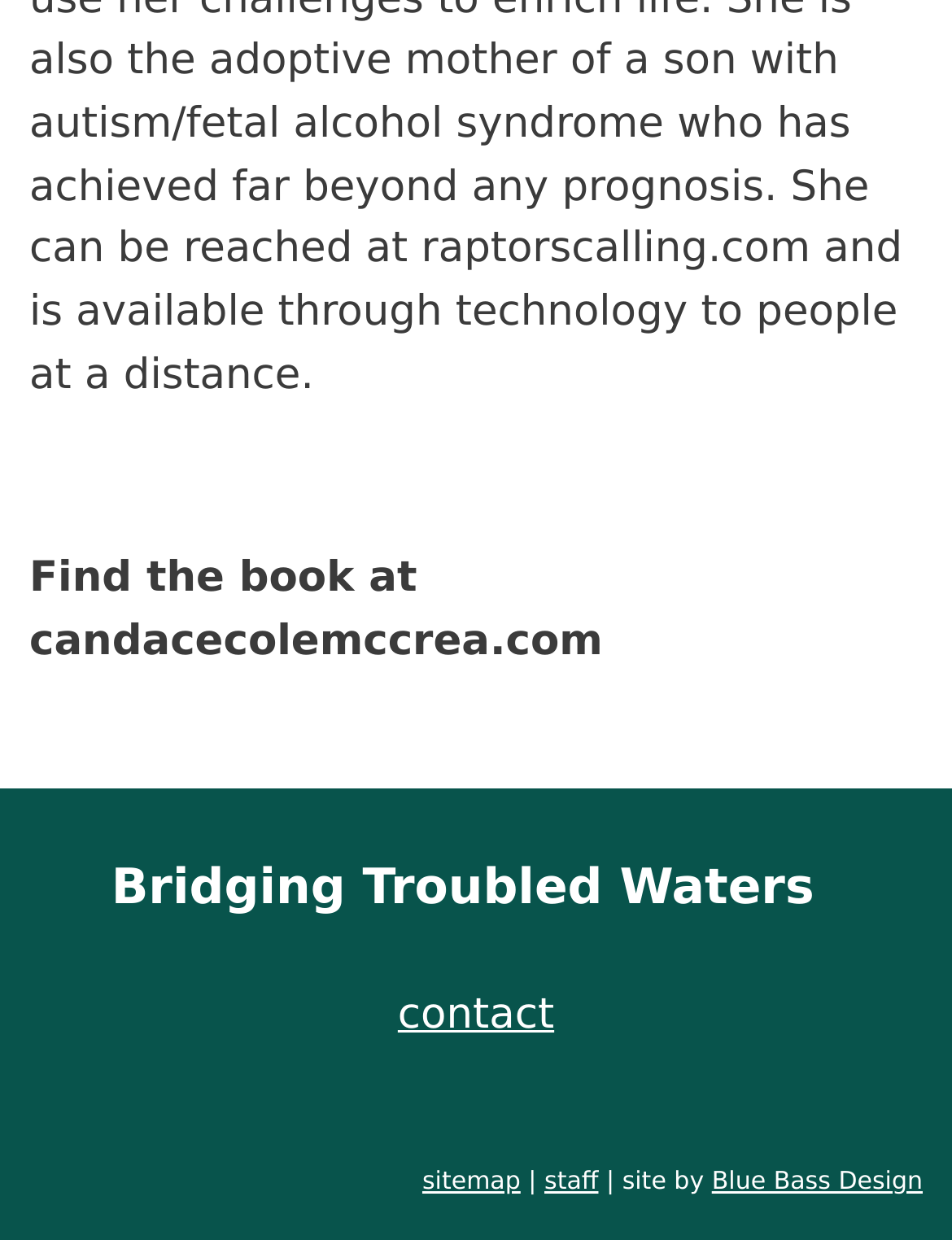Give the bounding box coordinates for the element described by: "sitemap".

[0.444, 0.942, 0.547, 0.964]